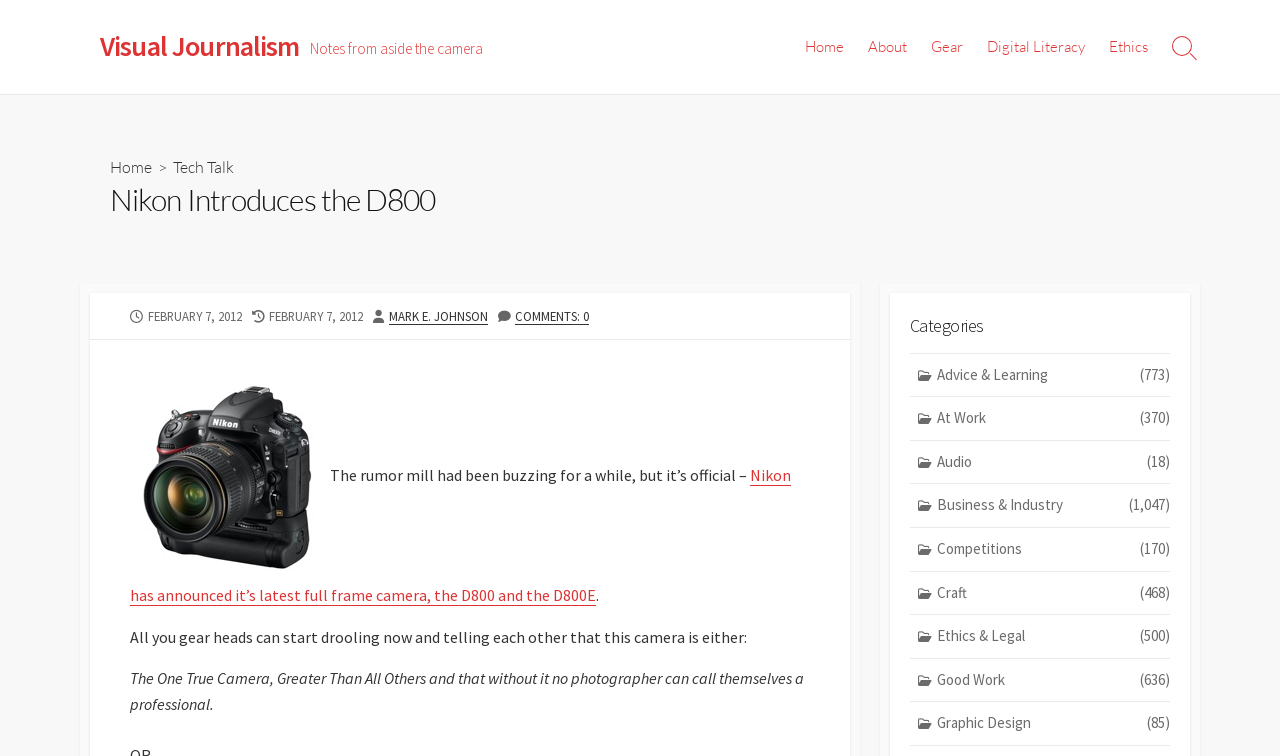What is the author of the article?
Answer the question in a detailed and comprehensive manner.

I found the answer by looking at the StaticText element 'AUTHOR' and the corresponding link element which shows the author's name 'MARK E. JOHNSON'.